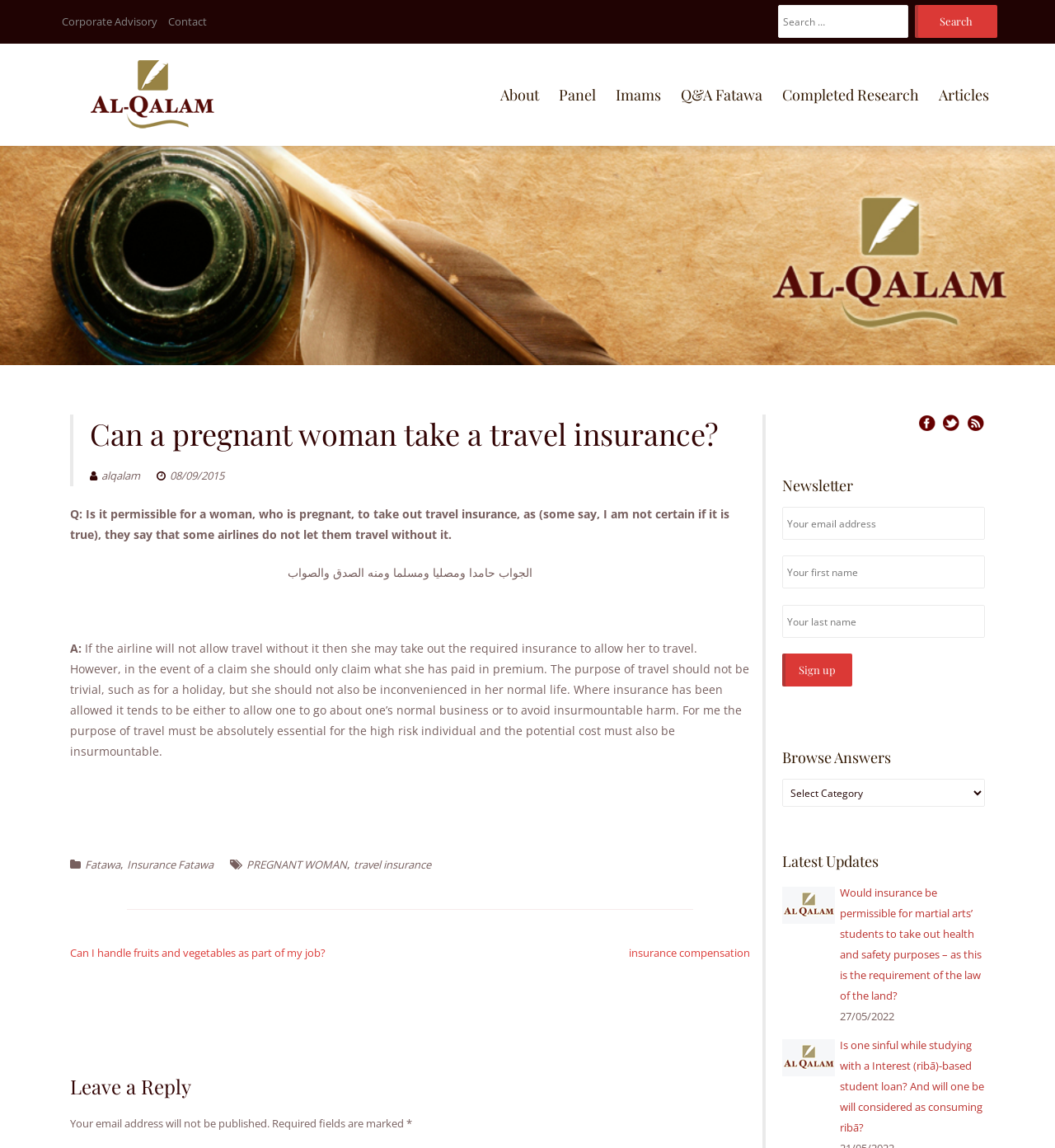Locate the primary headline on the webpage and provide its text.

Can a pregnant woman take a travel insurance?